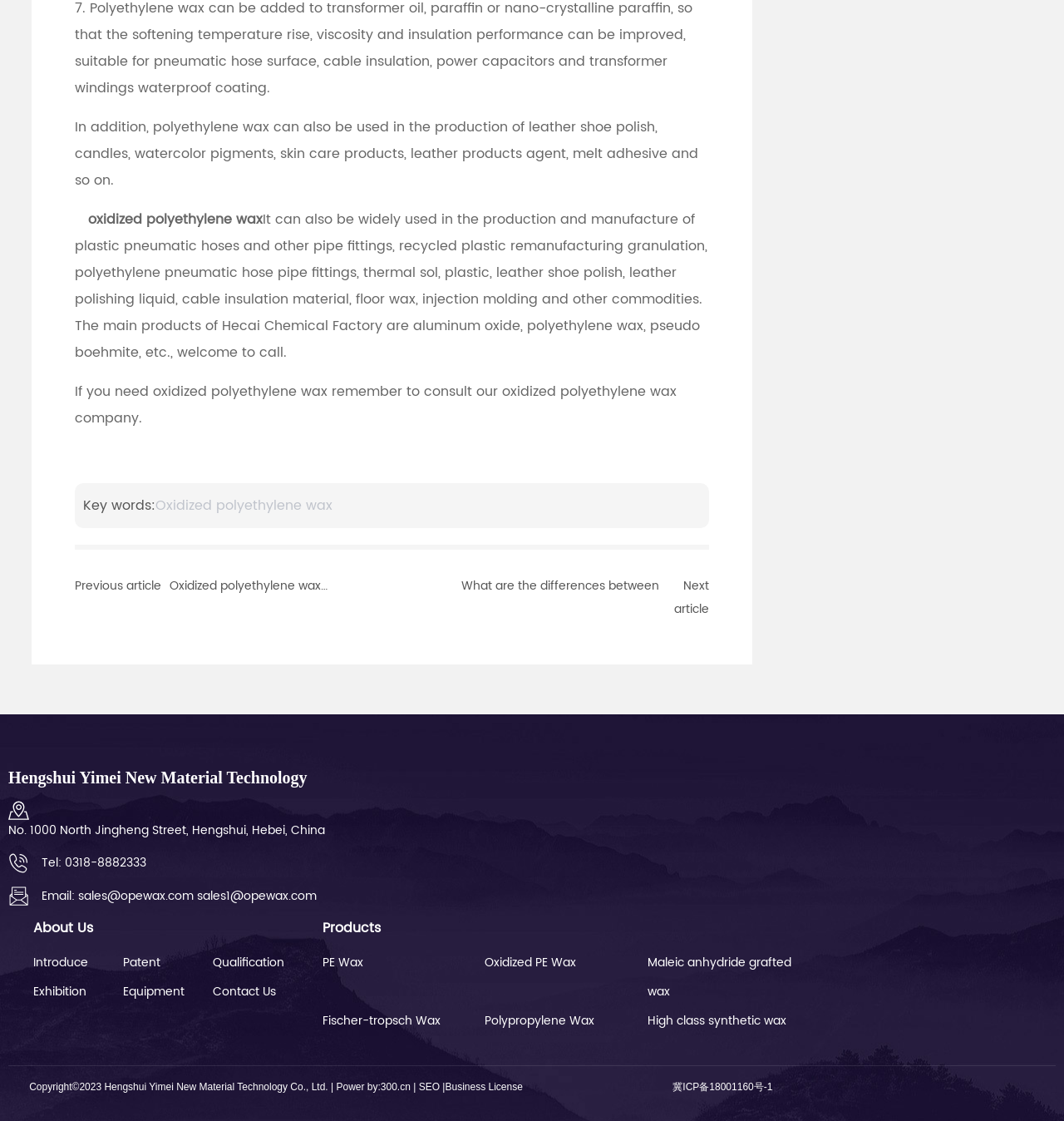Please specify the bounding box coordinates of the element that should be clicked to execute the given instruction: 'Click on 'About Us''. Ensure the coordinates are four float numbers between 0 and 1, expressed as [left, top, right, bottom].

[0.031, 0.816, 0.279, 0.84]